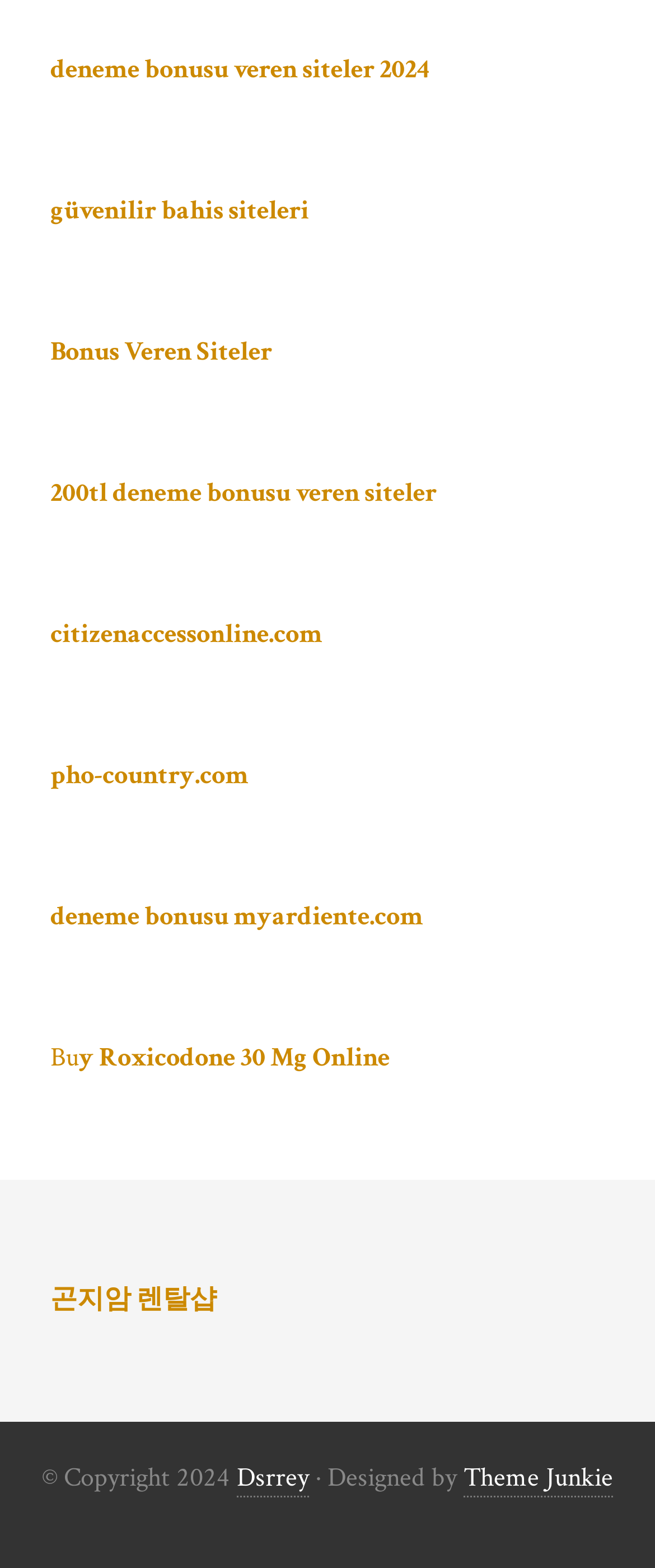Please find the bounding box coordinates of the element's region to be clicked to carry out this instruction: "Visit güvenilir bahis siteleri".

[0.077, 0.123, 0.472, 0.146]